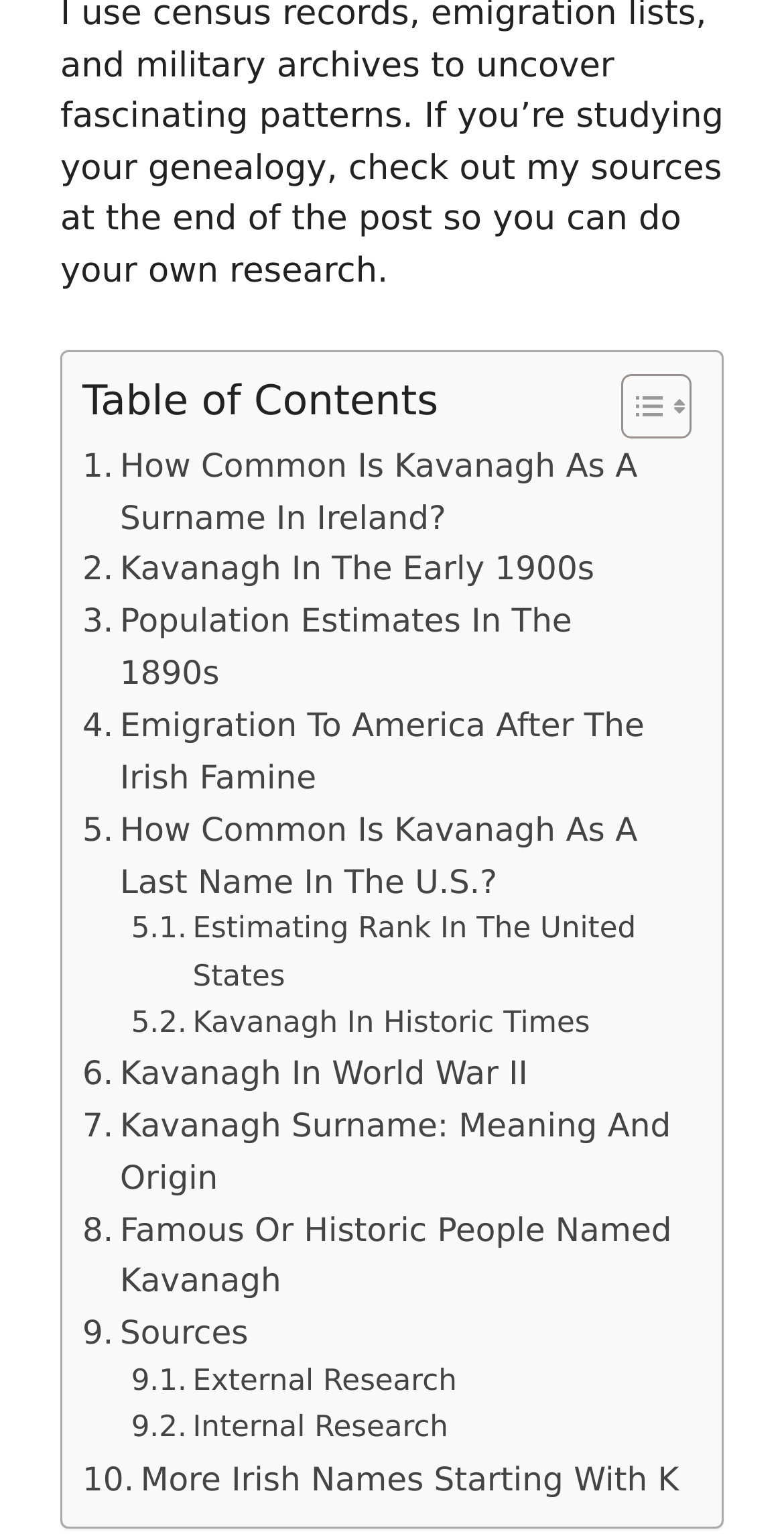Determine the coordinates of the bounding box for the clickable area needed to execute this instruction: "View information about Kavanagh as a surname in Ireland".

[0.105, 0.286, 0.869, 0.354]